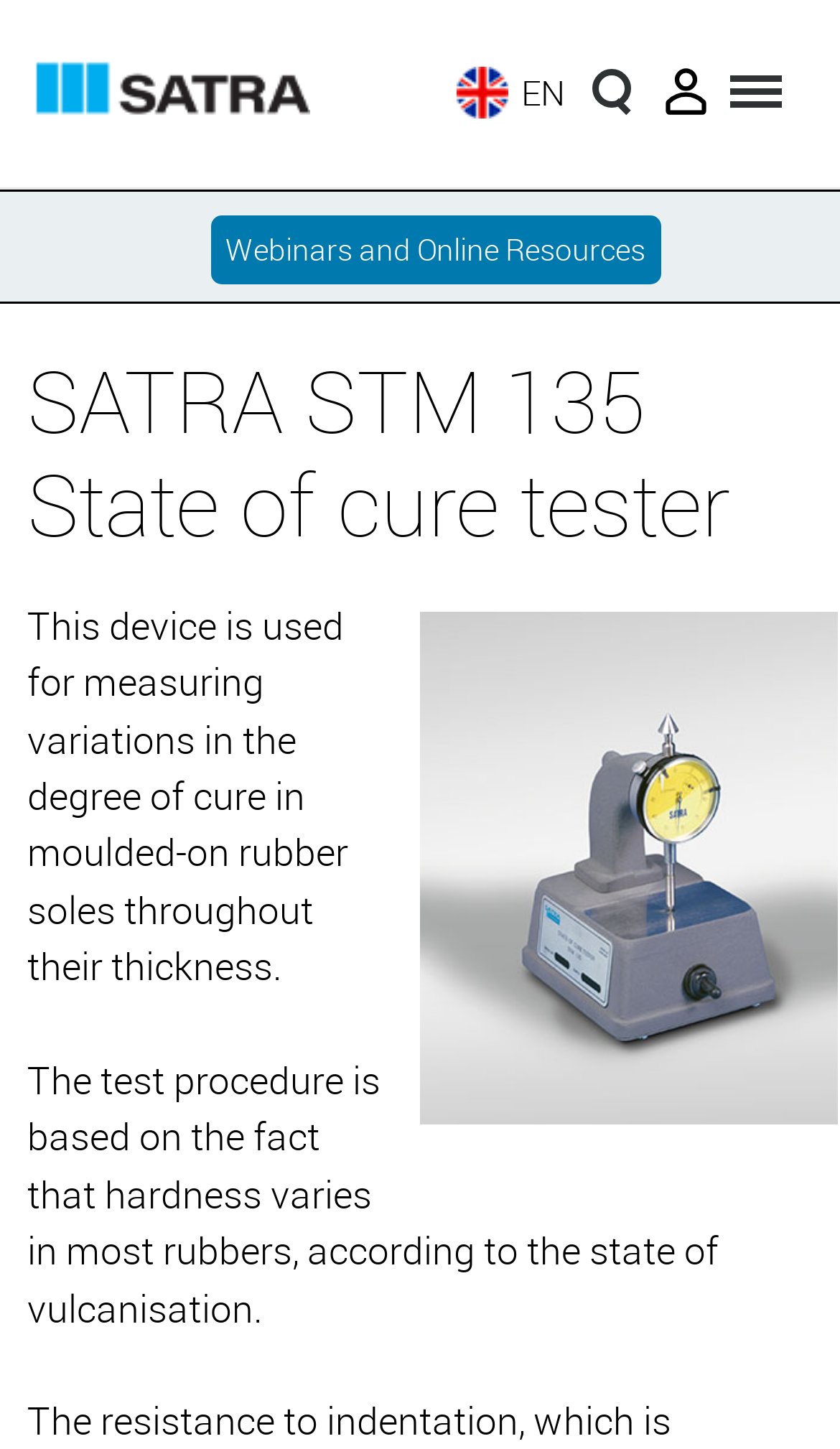What is the device used for?
Please provide a full and detailed response to the question.

Based on the webpage, the device, STM 135 State of cure tester, is used for measuring variations in the degree of cure in moulded-on rubber soles throughout their thickness, as stated in the StaticText element.